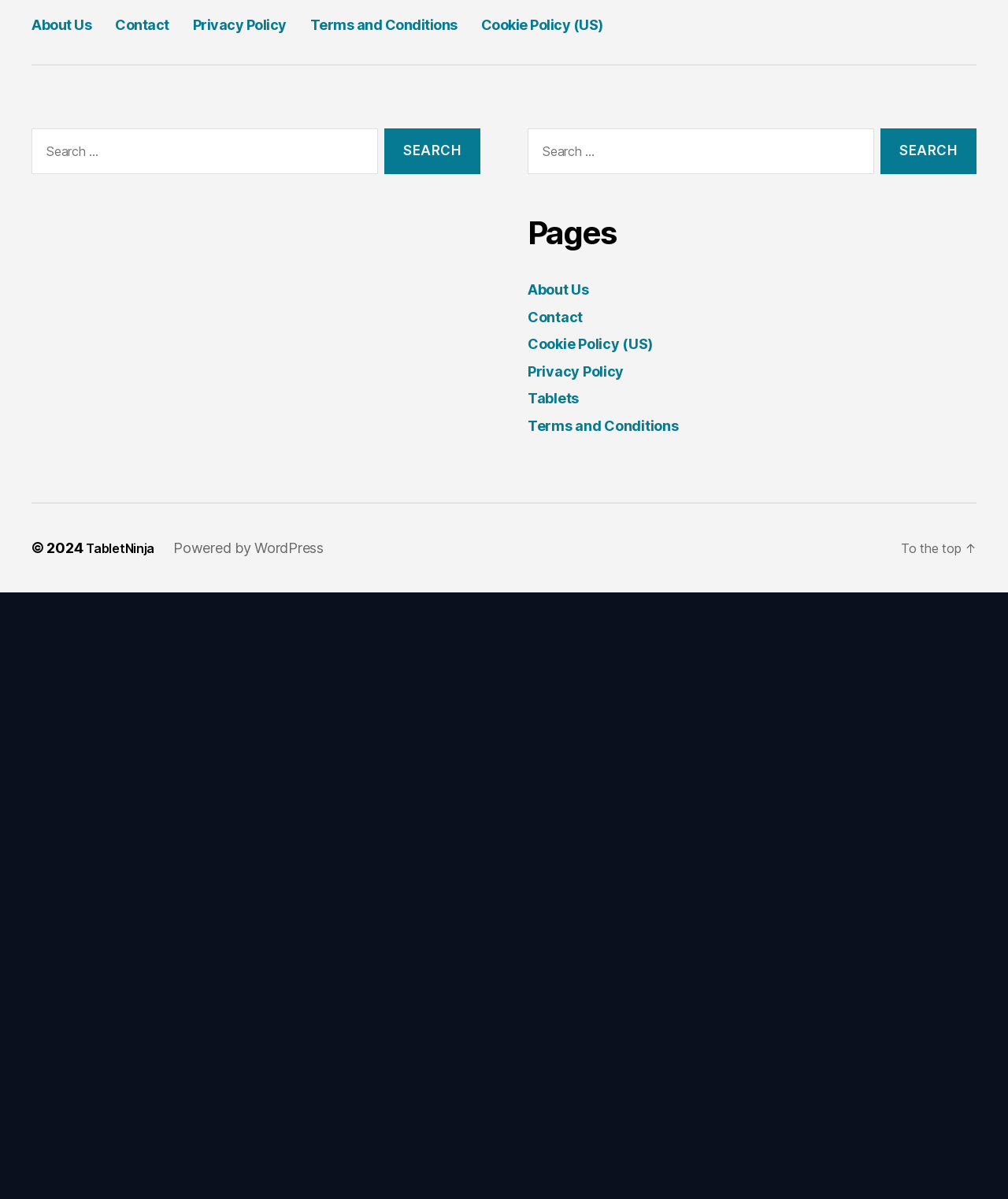Provide the bounding box coordinates of the area you need to click to execute the following instruction: "Visit the about us page".

[0.031, 0.515, 0.113, 0.534]